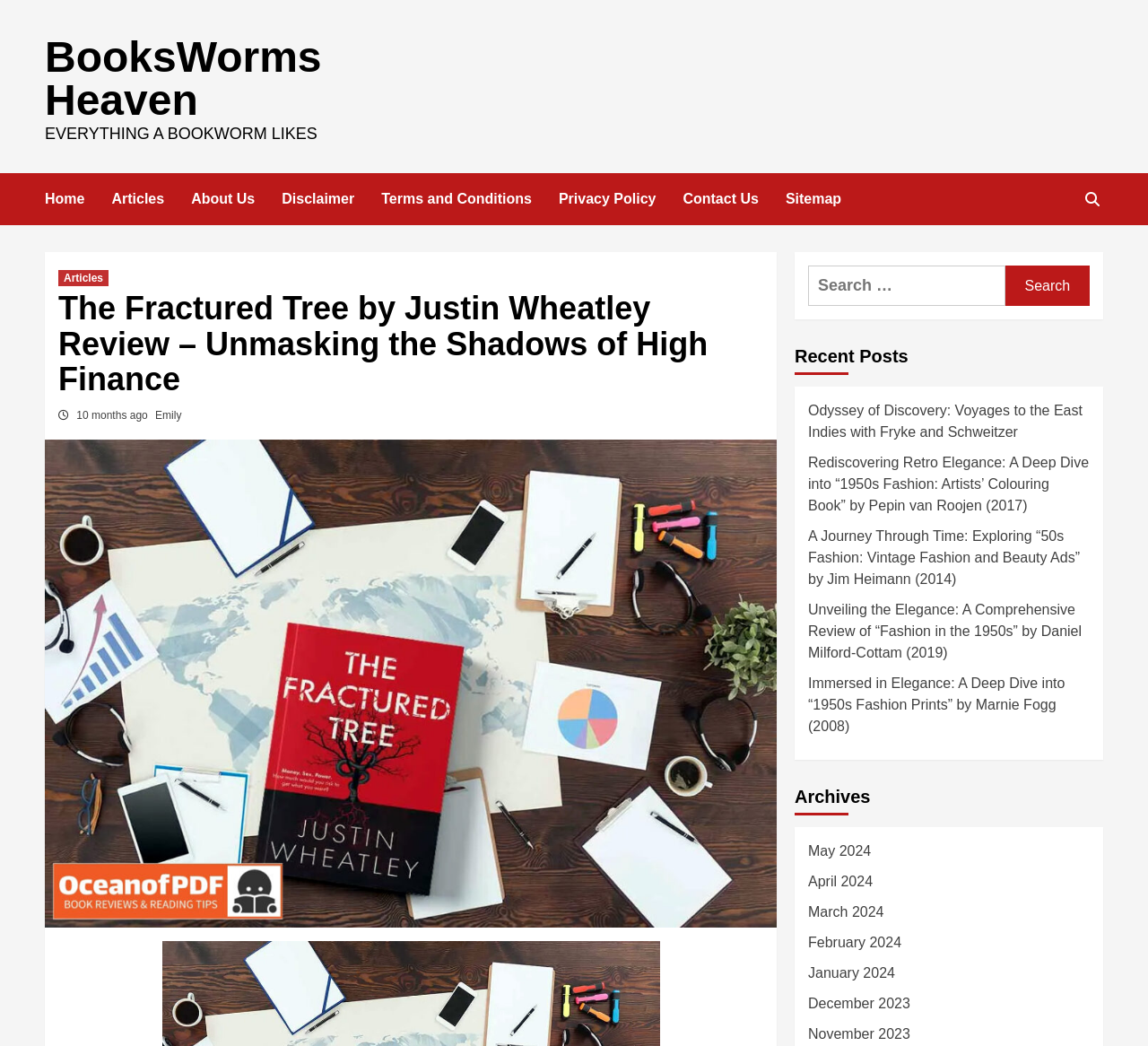Determine the bounding box coordinates for the clickable element required to fulfill the instruction: "Go to the 'About Us' page". Provide the coordinates as four float numbers between 0 and 1, i.e., [left, top, right, bottom].

[0.167, 0.166, 0.246, 0.215]